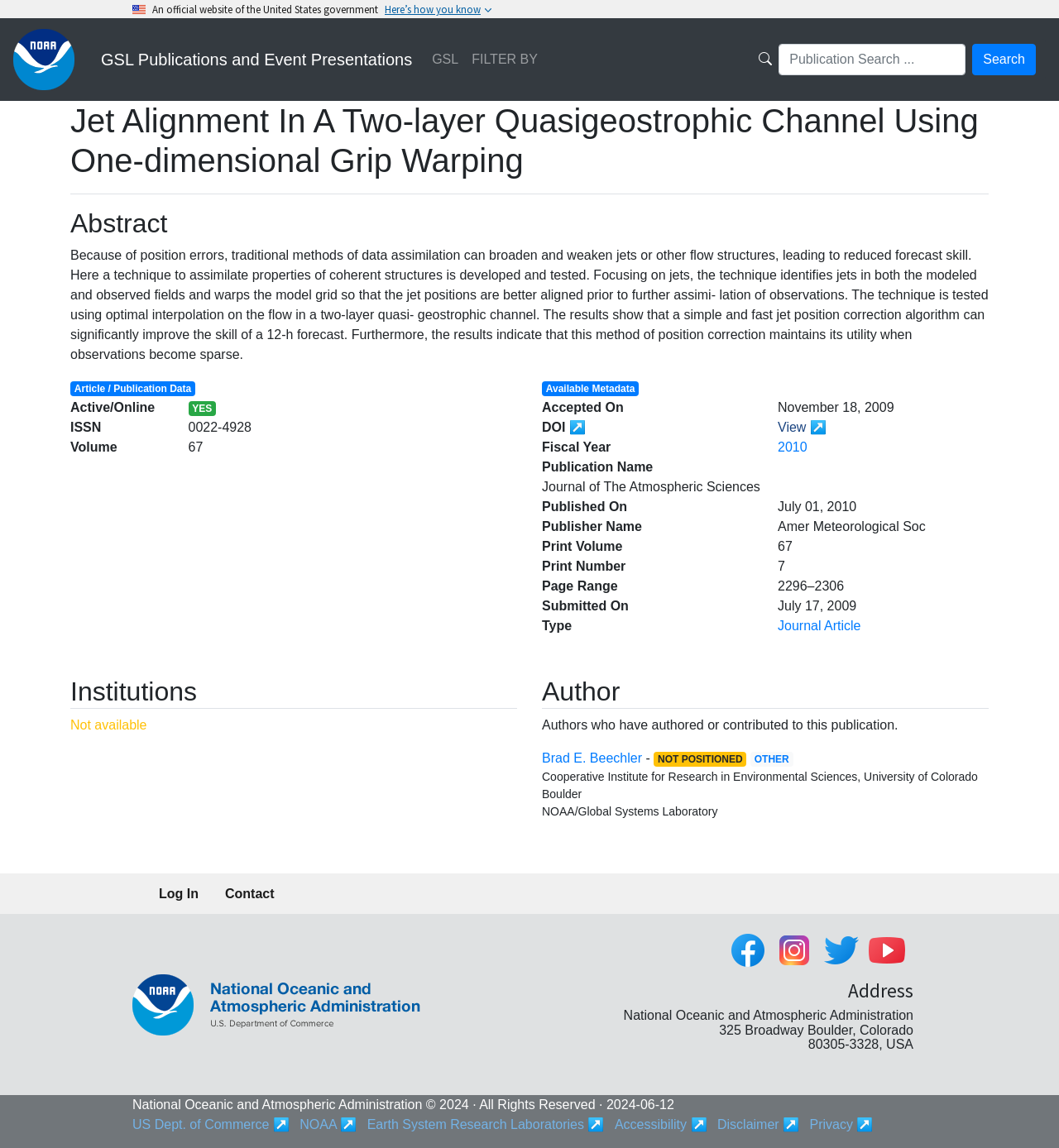Create a detailed description of the webpage's content and layout.

This webpage is a publication directory from the National Oceanic and Atmospheric Administration (NOAA) Global System Laboratory. At the top left corner, there is a U.S. flag image, followed by a text stating that it is an official website of the United States government. Below this, there is a button labeled "Here's how you know" and a link to the National Oceanic Atmospheric Administration.

On the top right side, there are links to GSL Publications and Event Presentations, GSL, and FILTER BY, followed by a publication search textbox and a search button. 

The main content of the webpage is a publication details section, which includes a heading titled "Jet Alignment In A Two-layer Quasigeostrophic Channel Using One-dimensional Grip Warping". Below this, there is an abstract section that provides a summary of the publication. 

The publication details section is divided into several subsections, including Article/Pubication Data, Available Metadata, and Institutions. Each subsection contains various pieces of information, such as the publication's ISSN, volume, and page range, as well as the authors and their affiliations.

On the bottom left side, there are links to Log In, Contact, and social media platforms, including Facebook, Instagram, Twitter, and YouTube. Below this, there is an address section that provides the contact information of the National Oceanic and Atmospheric Administration.

At the very bottom, there is a copyright notice and links to the US Dept. of Commerce, NOAA, Earth System Research Laboratories, Accessibility, Disclaimer, and Privacy.